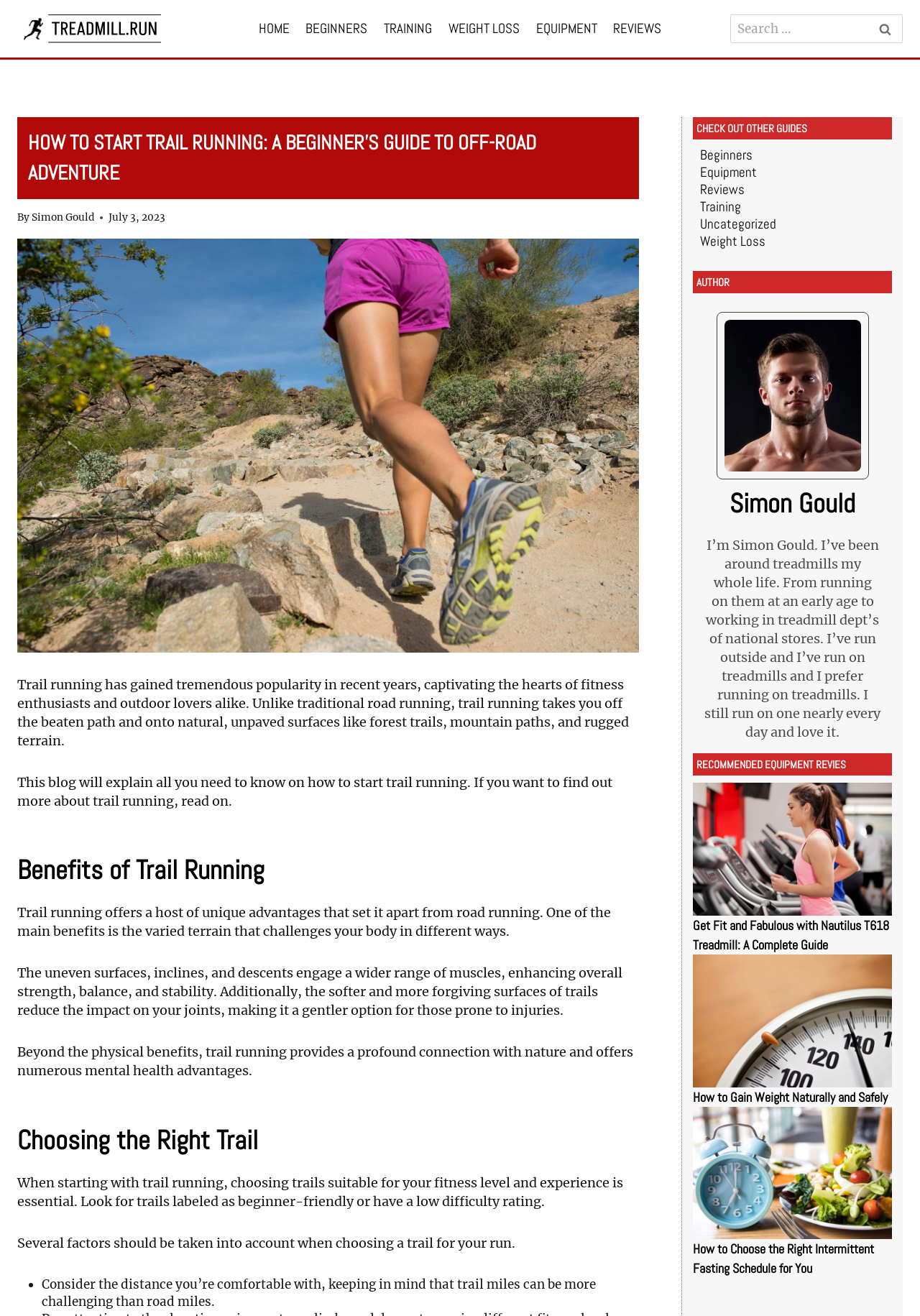Determine the bounding box coordinates of the region I should click to achieve the following instruction: "Click on the 'HOME' link". Ensure the bounding box coordinates are four float numbers between 0 and 1, i.e., [left, top, right, bottom].

[0.272, 0.009, 0.323, 0.035]